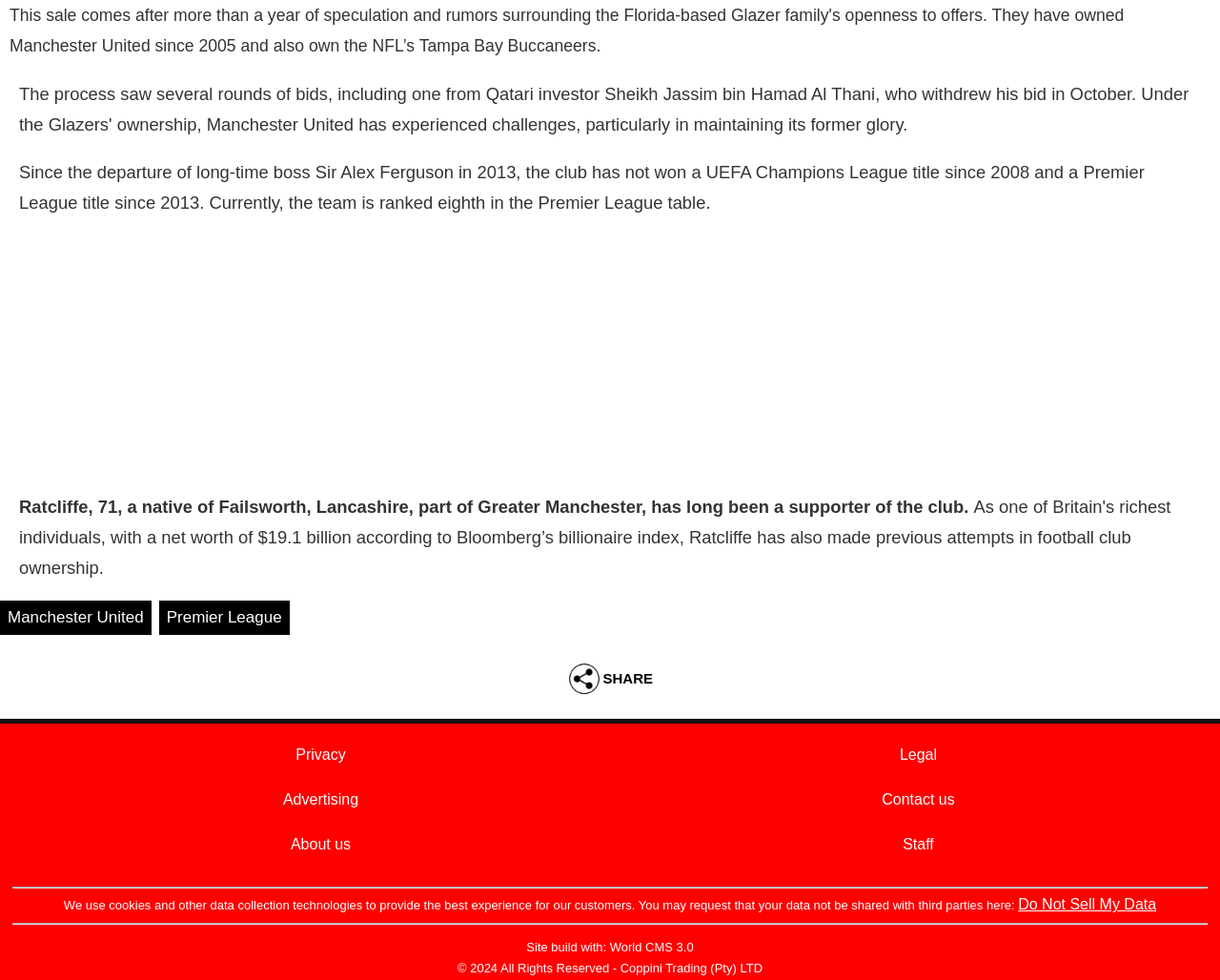Provide a one-word or short-phrase answer to the question:
What is the orientation of the separator element?

Horizontal